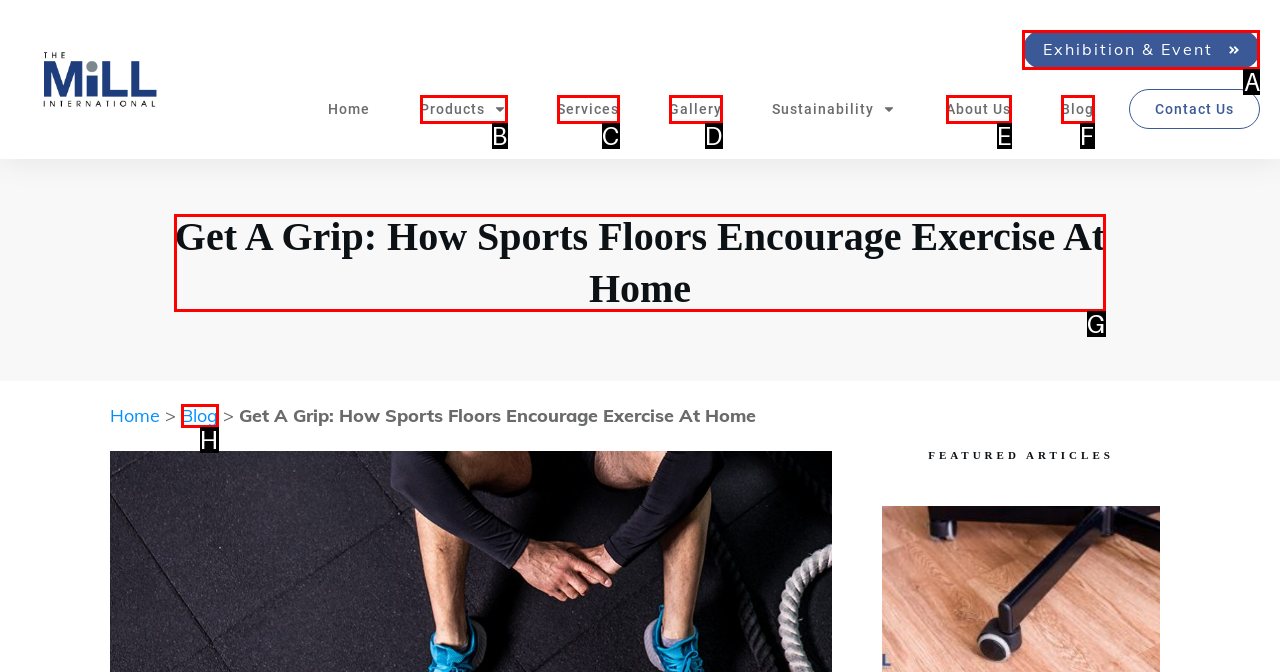From the available options, which lettered element should I click to complete this task: go to Exhibition & Event page?

A